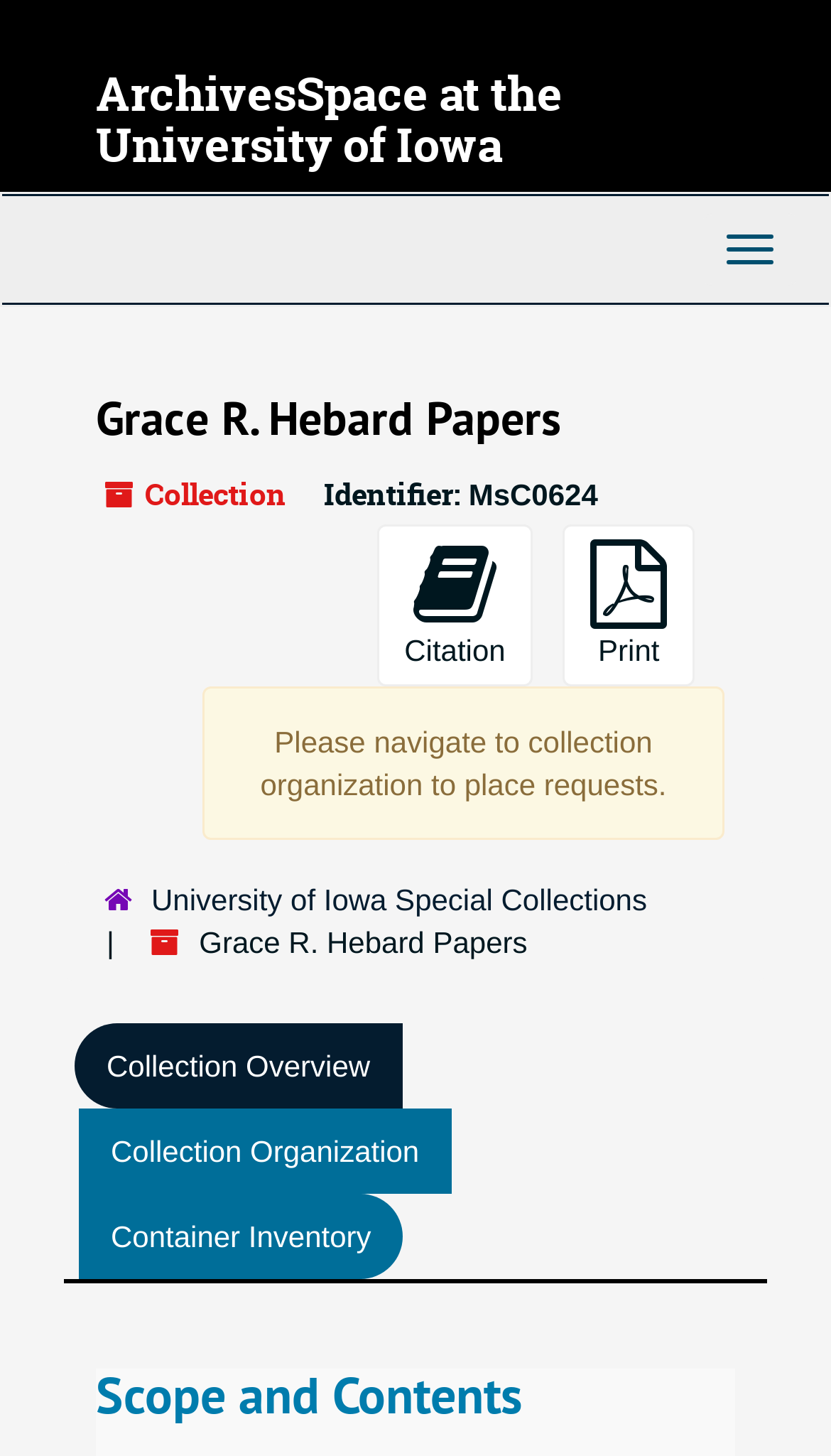What is the section that describes the content of the collection?
Offer a detailed and full explanation in response to the question.

I found the answer by looking at the heading element with the text 'Scope and Contents' which is located at [0.115, 0.94, 0.885, 0.979]. This heading is located at the bottom of the page, indicating that it is a section that describes the content of the collection.